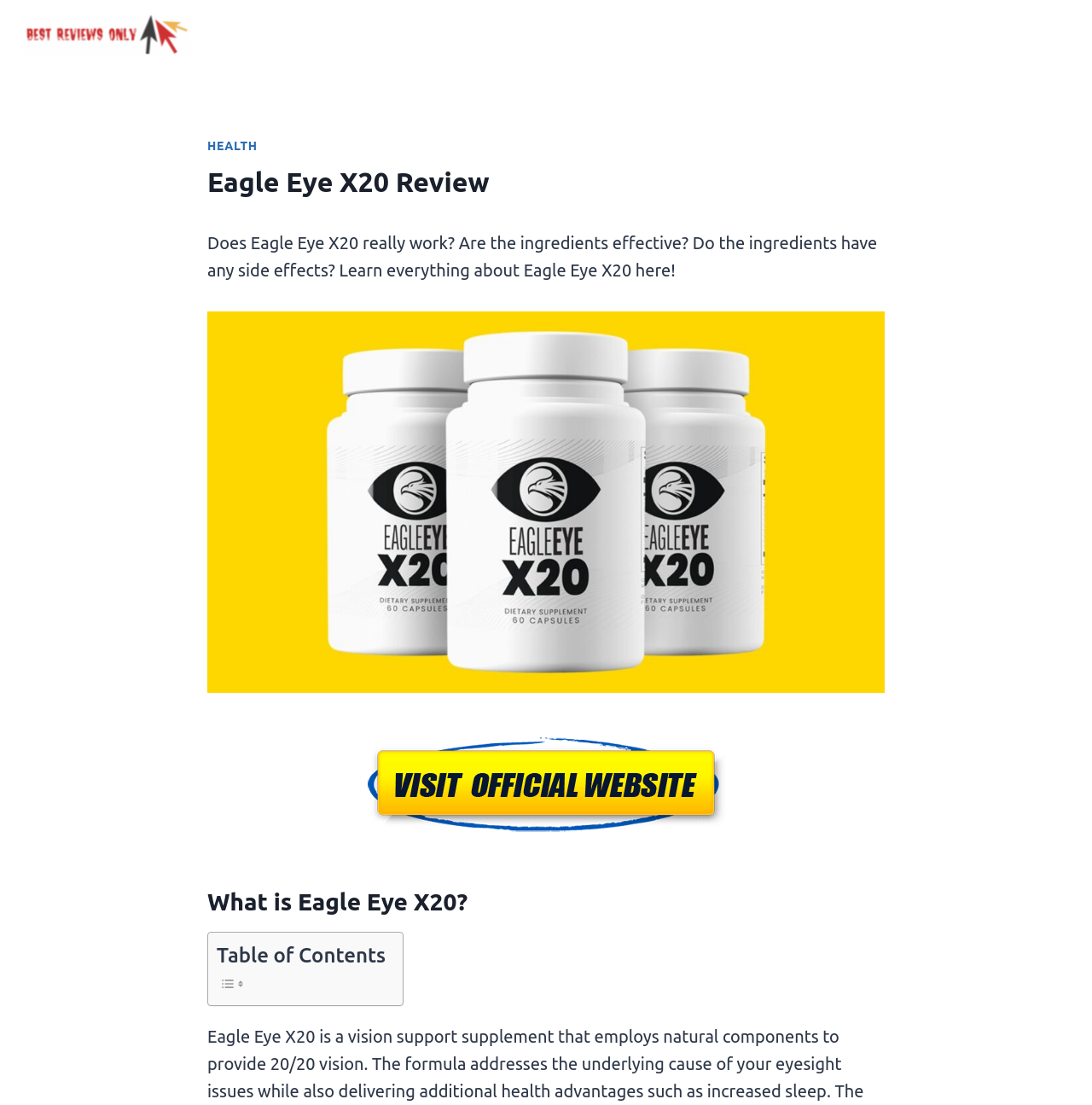Utilize the details in the image to give a detailed response to the question: What is the purpose of the 'visit-official-website' button?

The 'visit-official-website' button is a link with an image, and its purpose is to direct the user to the official website of the product Eagle Eye X20, as indicated by the text on the button.